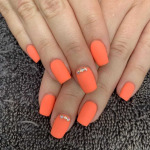Create a detailed narrative of what is happening in the image.

This image showcases a stunning set of matte orange nails, elegantly designed for a fresh and vibrant look. The nails are shaped into a chic square silhouette and adorned with delicate embellishments on a couple of them, adding a touch of glam to the overall aesthetic. The hands are positioned on a textured gray surface, which contrasts beautifully with the bright color of the nails, enhancing their visual appeal. This manicure is perfect for those looking to make a bold statement while keeping their style trendy and modern. Ideal for various occasions, from casual outings to more formal events, these matte orange nails embody a playful yet sophisticated allure.